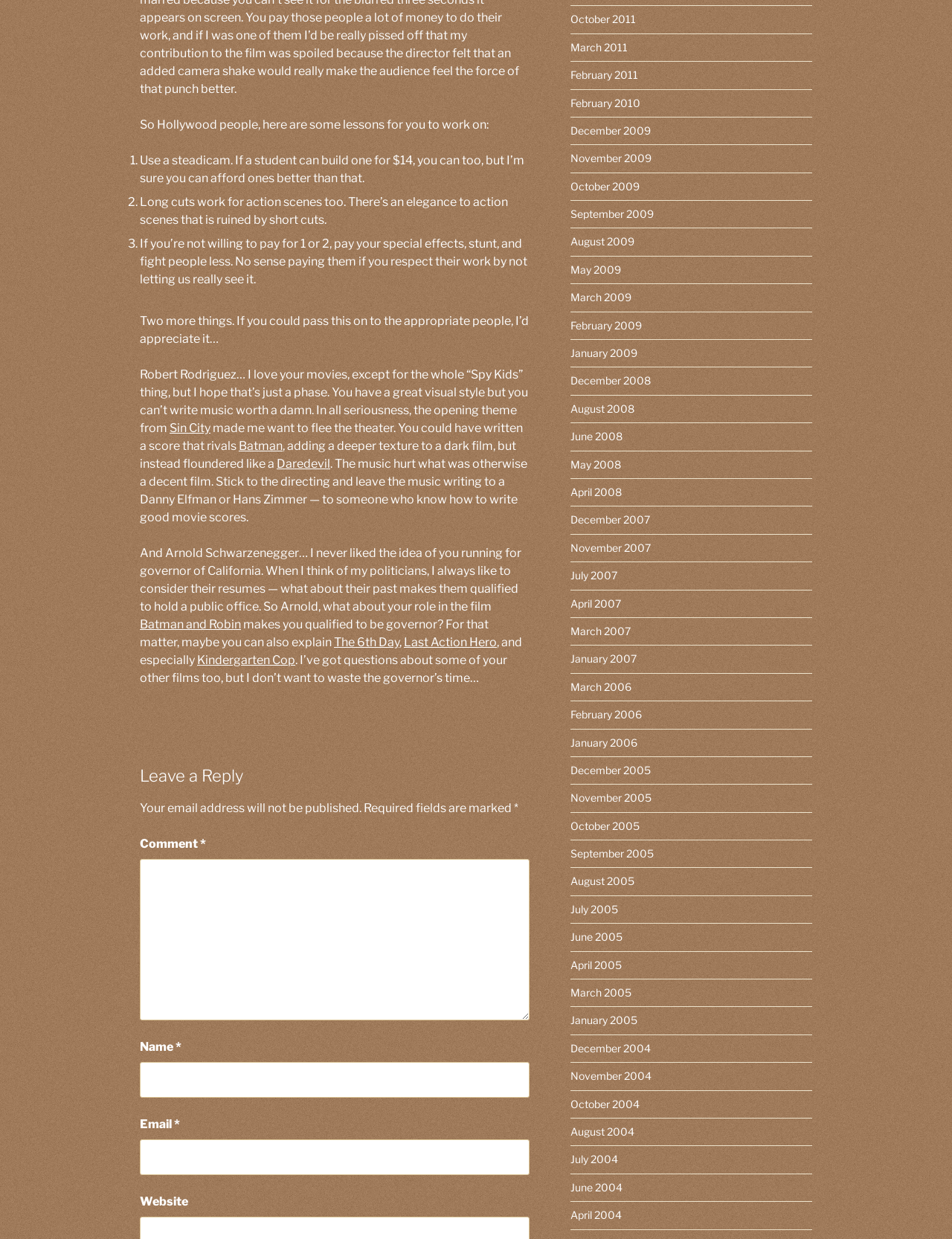Can you identify the bounding box coordinates of the clickable region needed to carry out this instruction: 'Leave a reply'? The coordinates should be four float numbers within the range of 0 to 1, stated as [left, top, right, bottom].

[0.147, 0.617, 0.556, 0.635]